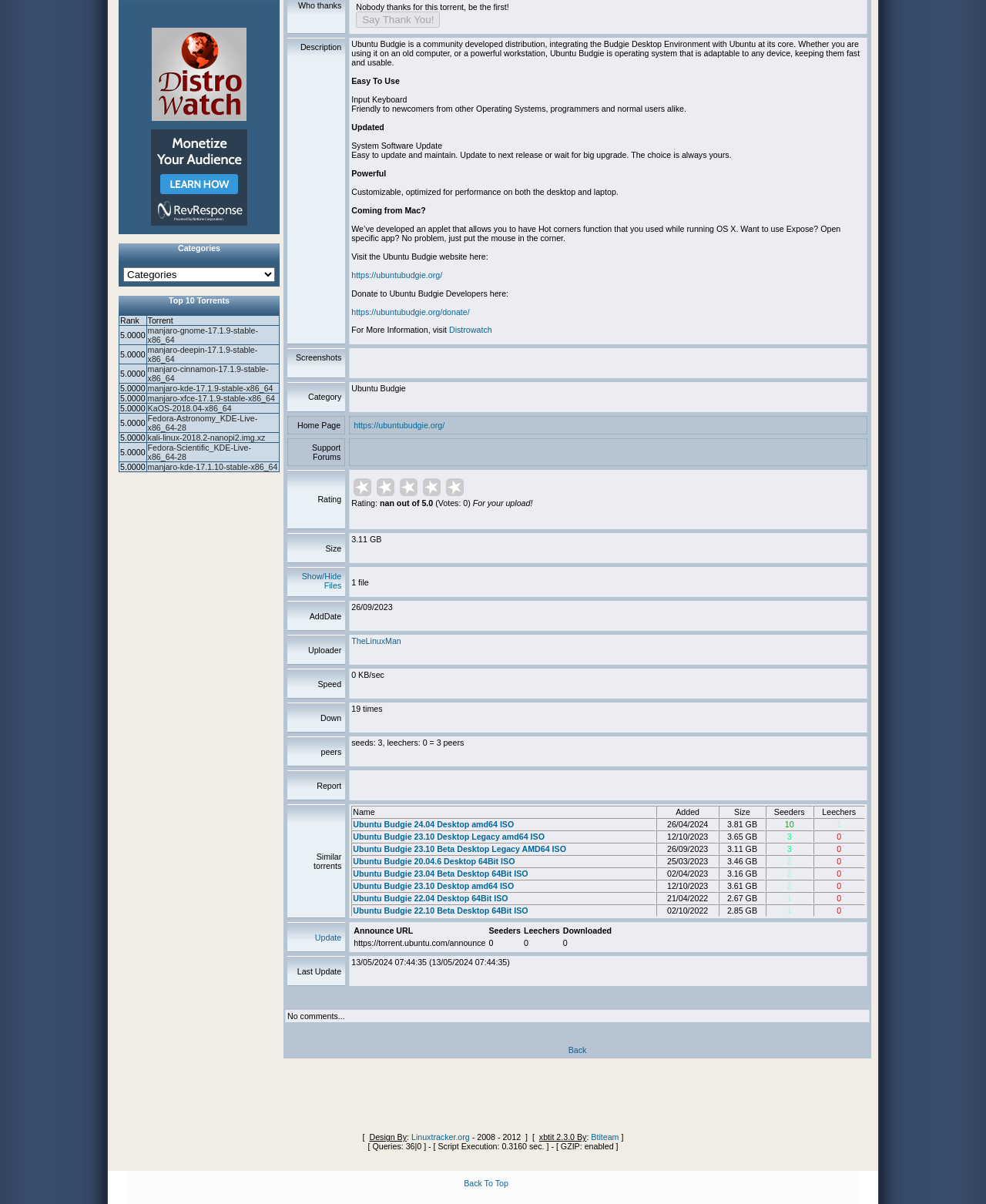Locate the UI element described by Back To Top and provide its bounding box coordinates. Use the format (top-left x, top-left y, bottom-right x, bottom-right y) with all values as floating point numbers between 0 and 1.

[0.47, 0.979, 0.515, 0.987]